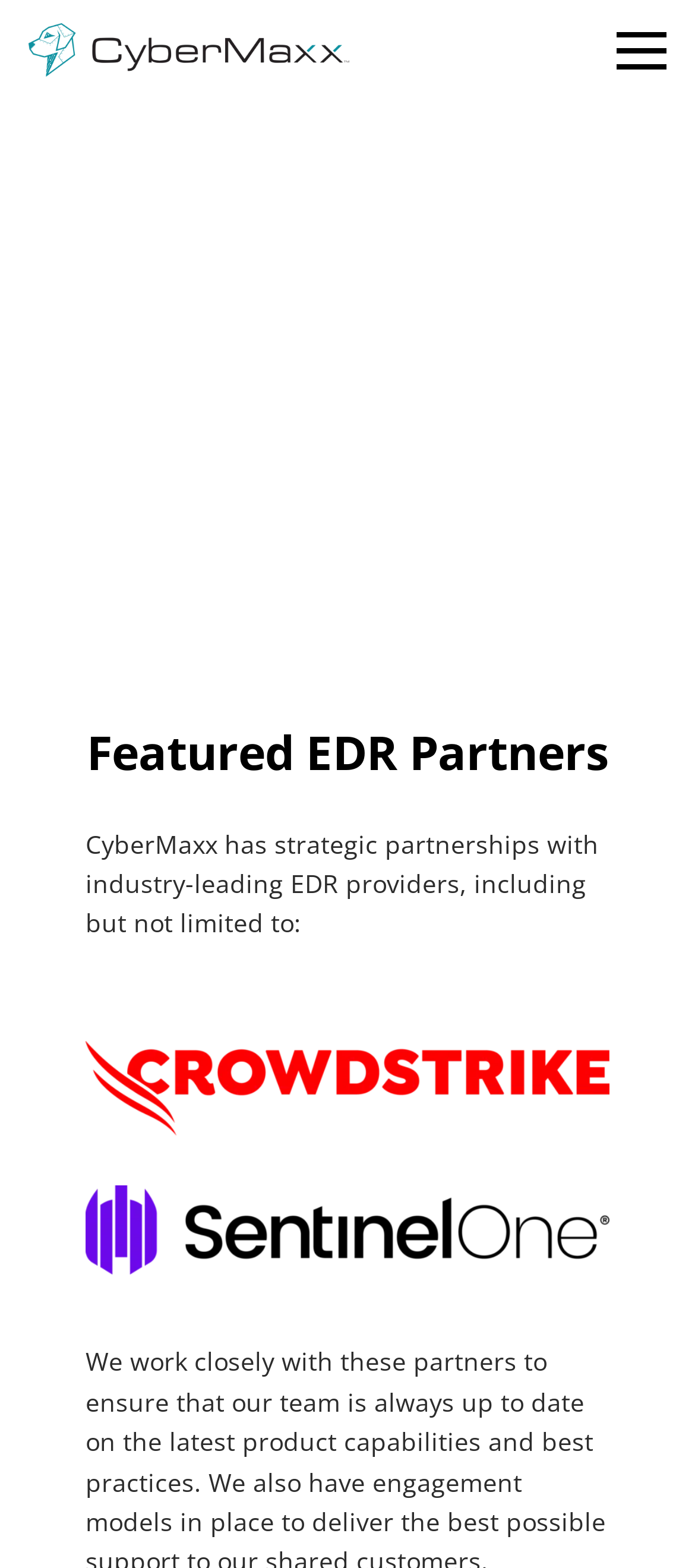Provide the bounding box coordinates of the HTML element this sentence describes: "Menu".

[0.751, 0.014, 0.972, 0.05]